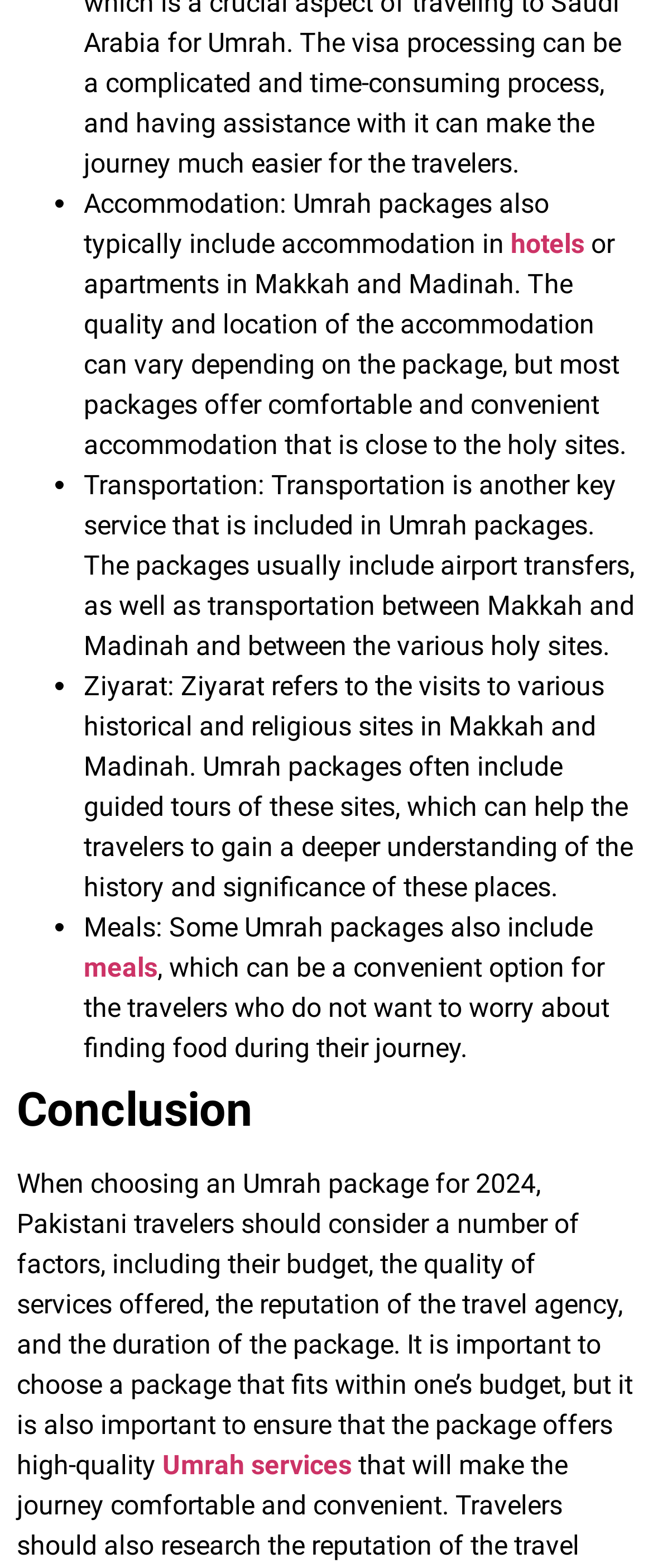Give a one-word or short phrase answer to the question: 
What is included in Umrah packages?

Accommodation, Transportation, Ziyarat, Meals